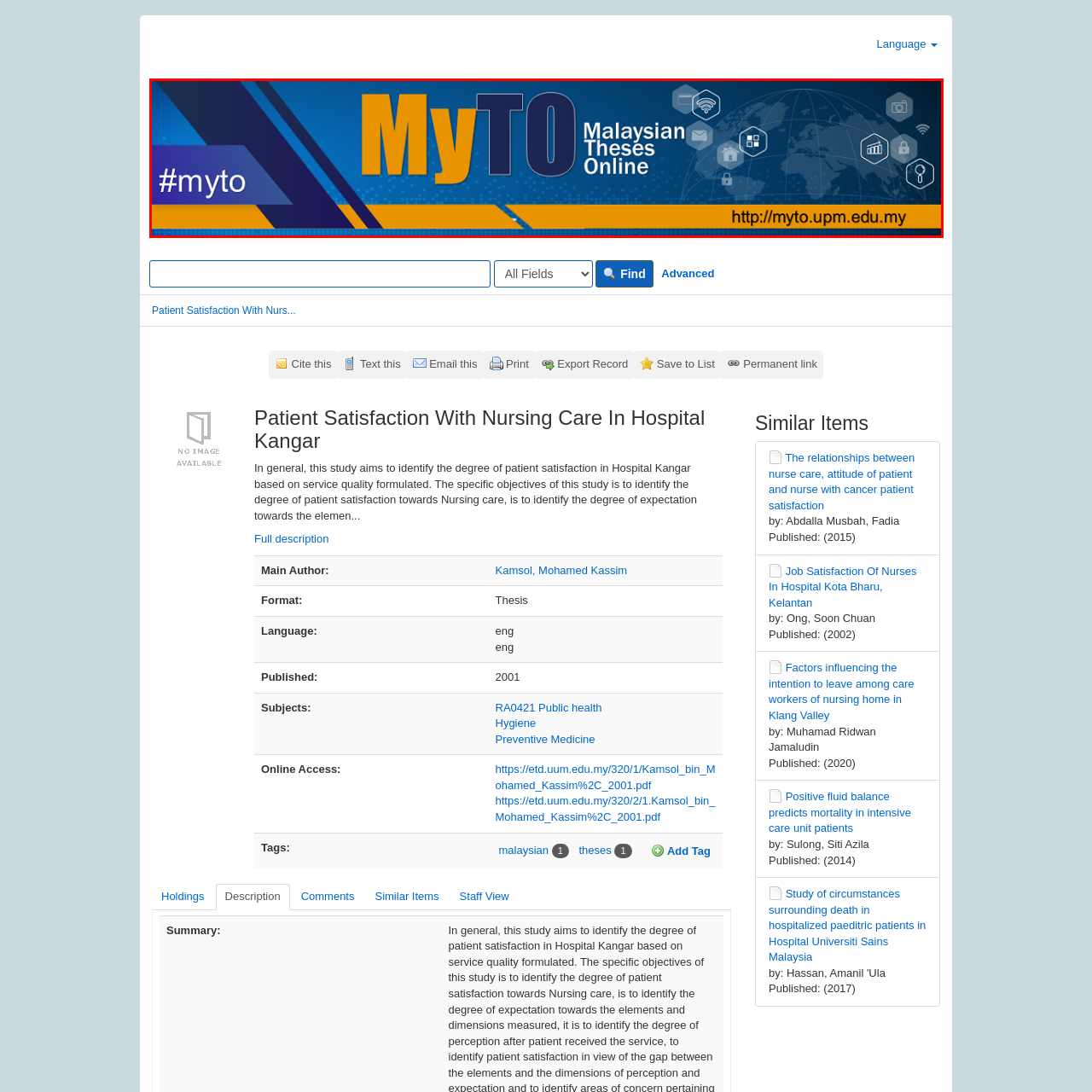Inspect the image bordered in red and answer the following question in detail, drawing on the visual content observed in the image:
What is the website link provided at the bottom of the banner?

The website link 'http://myto.upm.edu.my' is provided at the bottom of the banner, inviting viewers to explore the platform further and access Malaysian academic theses online.